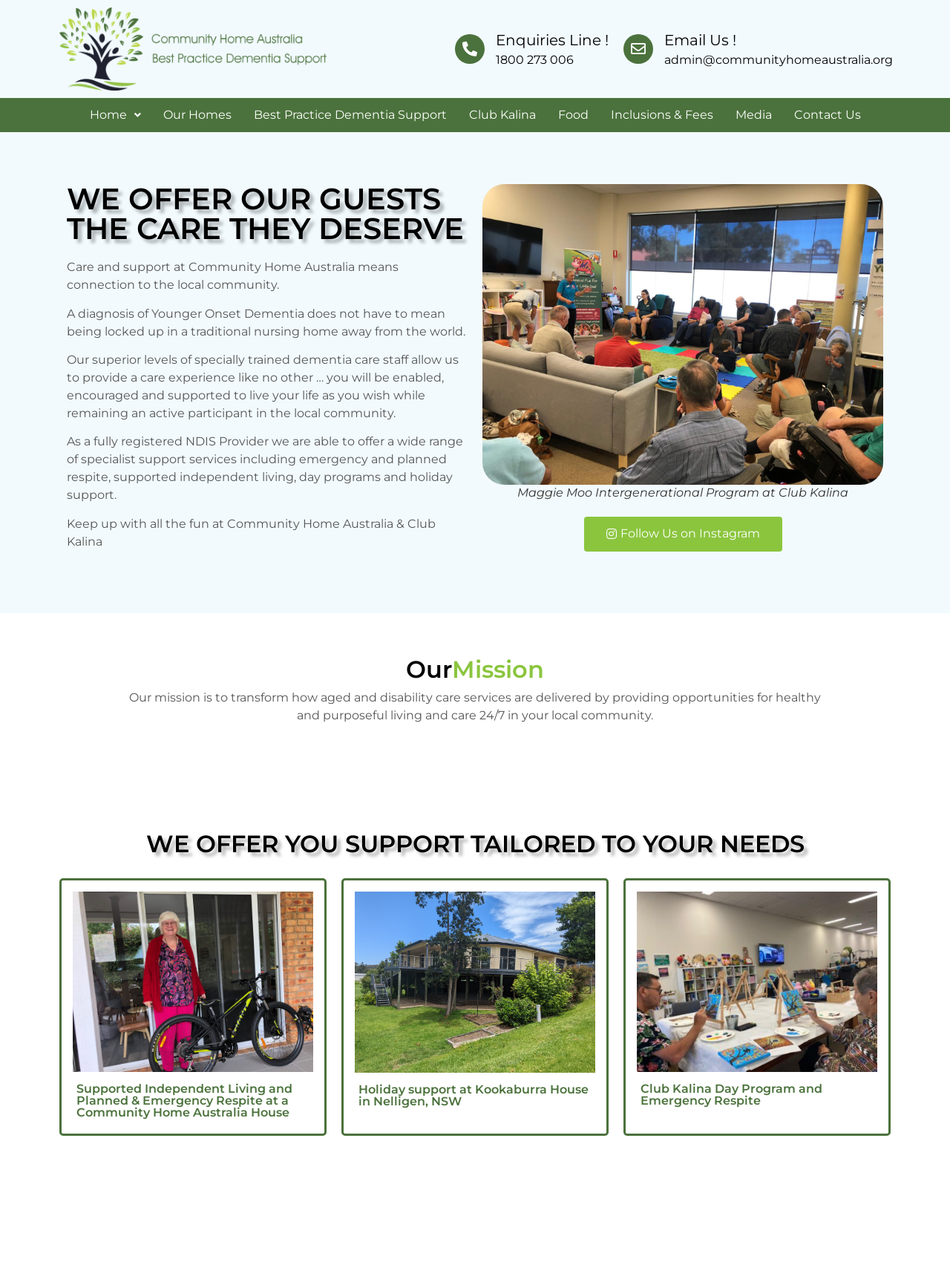Please determine the bounding box coordinates of the clickable area required to carry out the following instruction: "Click Enquiries Line!". The coordinates must be four float numbers between 0 and 1, represented as [left, top, right, bottom].

[0.522, 0.024, 0.641, 0.038]